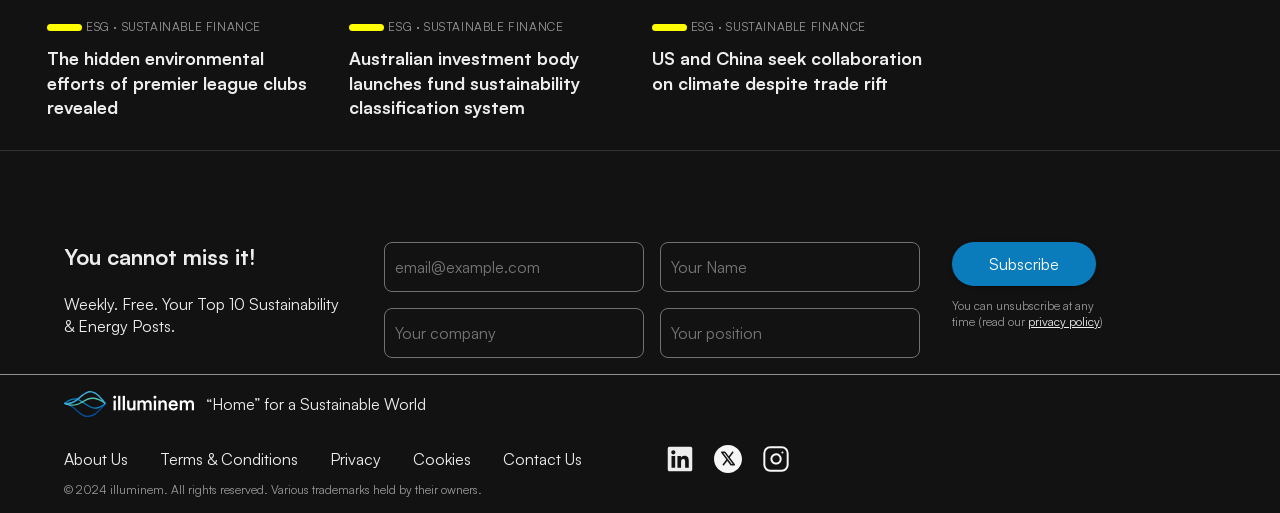What is the name of the organization behind this website?
Refer to the image and provide a concise answer in one word or phrase.

illuminem